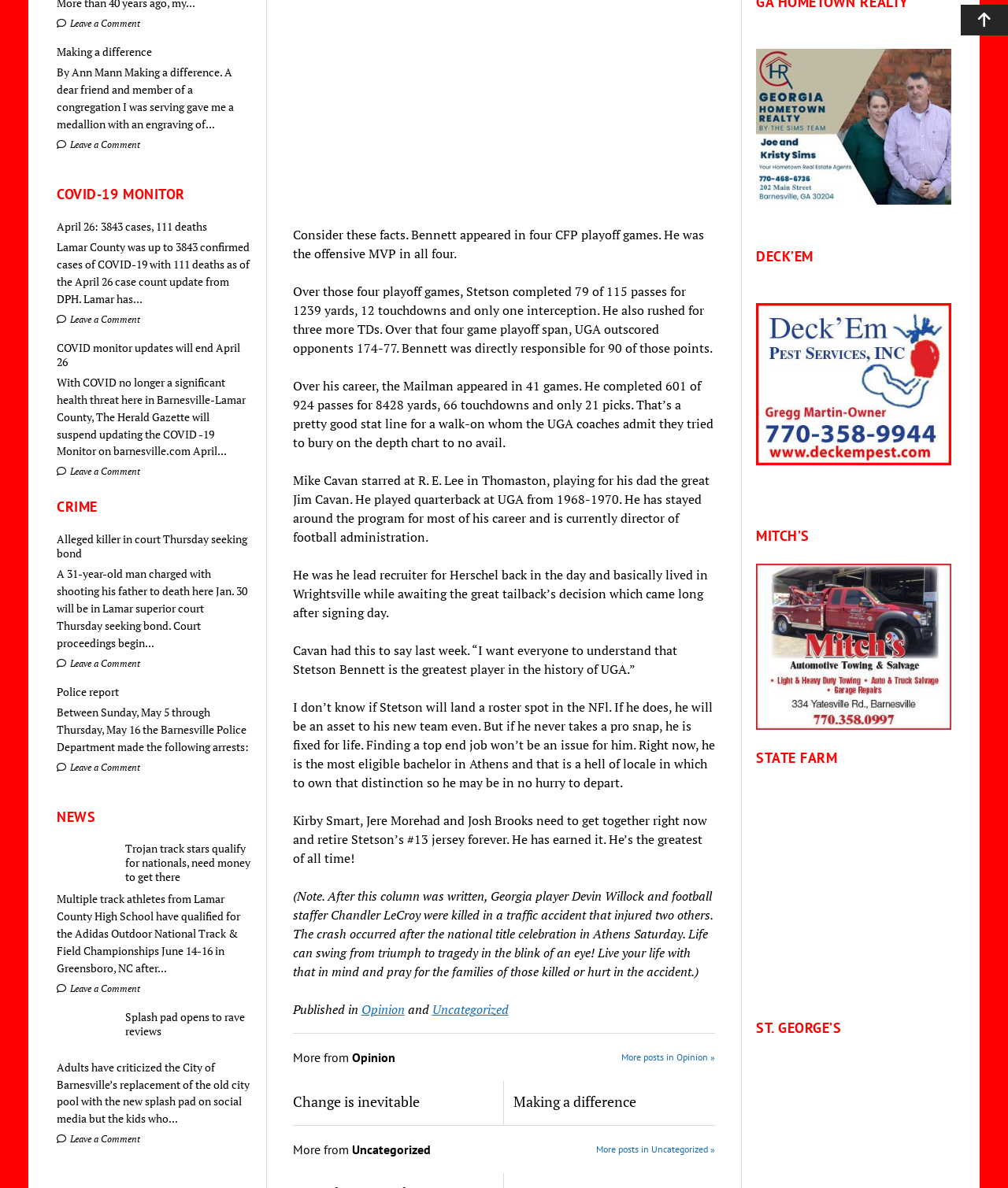What is the purpose of the button at the bottom right corner?
Using the details from the image, give an elaborate explanation to answer the question.

The button at the bottom right corner of the webpage has an arrow pointing upwards and is labeled 'Scroll to the top'. This button allows users to quickly scroll back to the top of the webpage, making it easier to navigate.